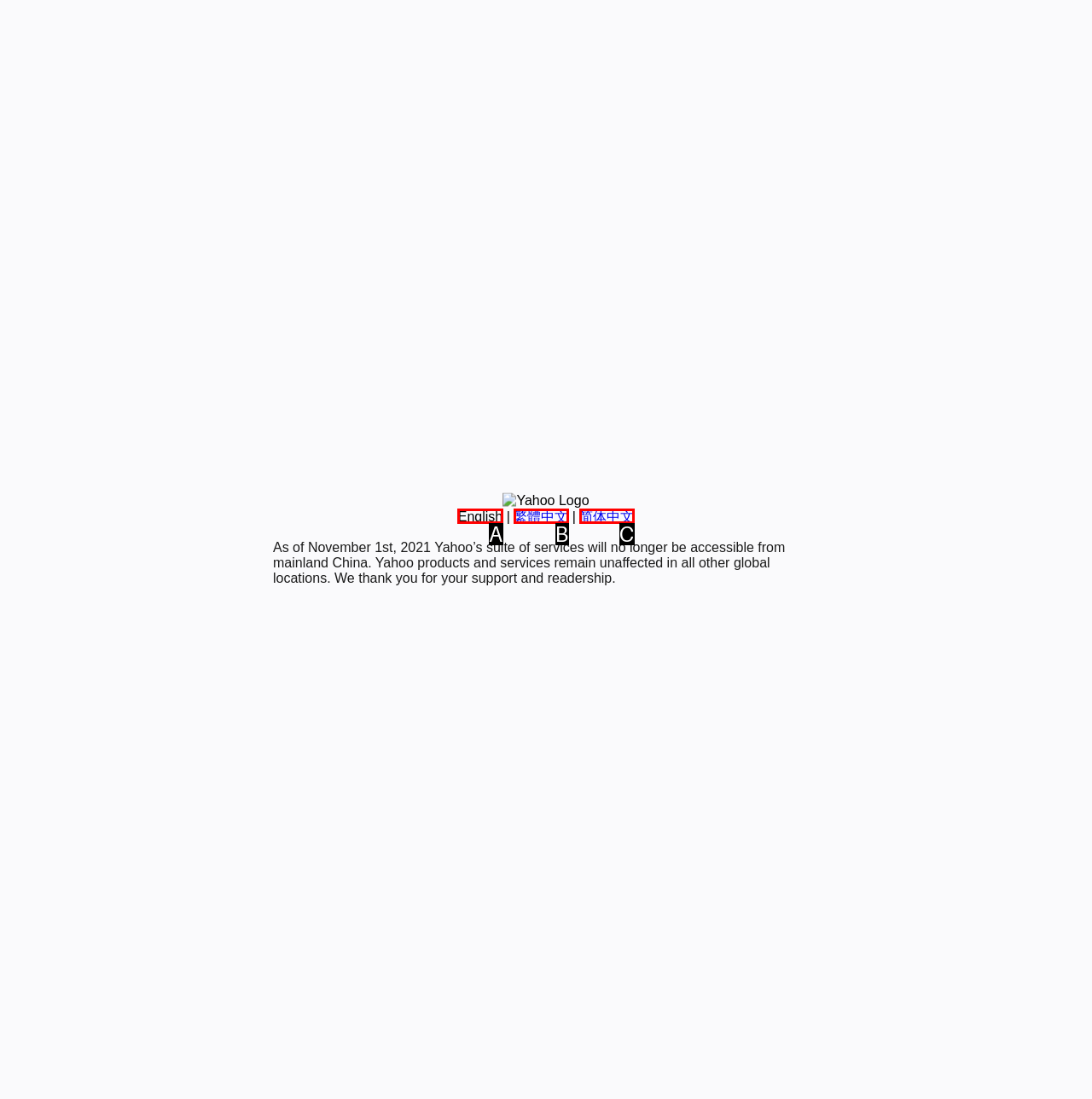Tell me the letter of the HTML element that best matches the description: 繁體中文 from the provided options.

B